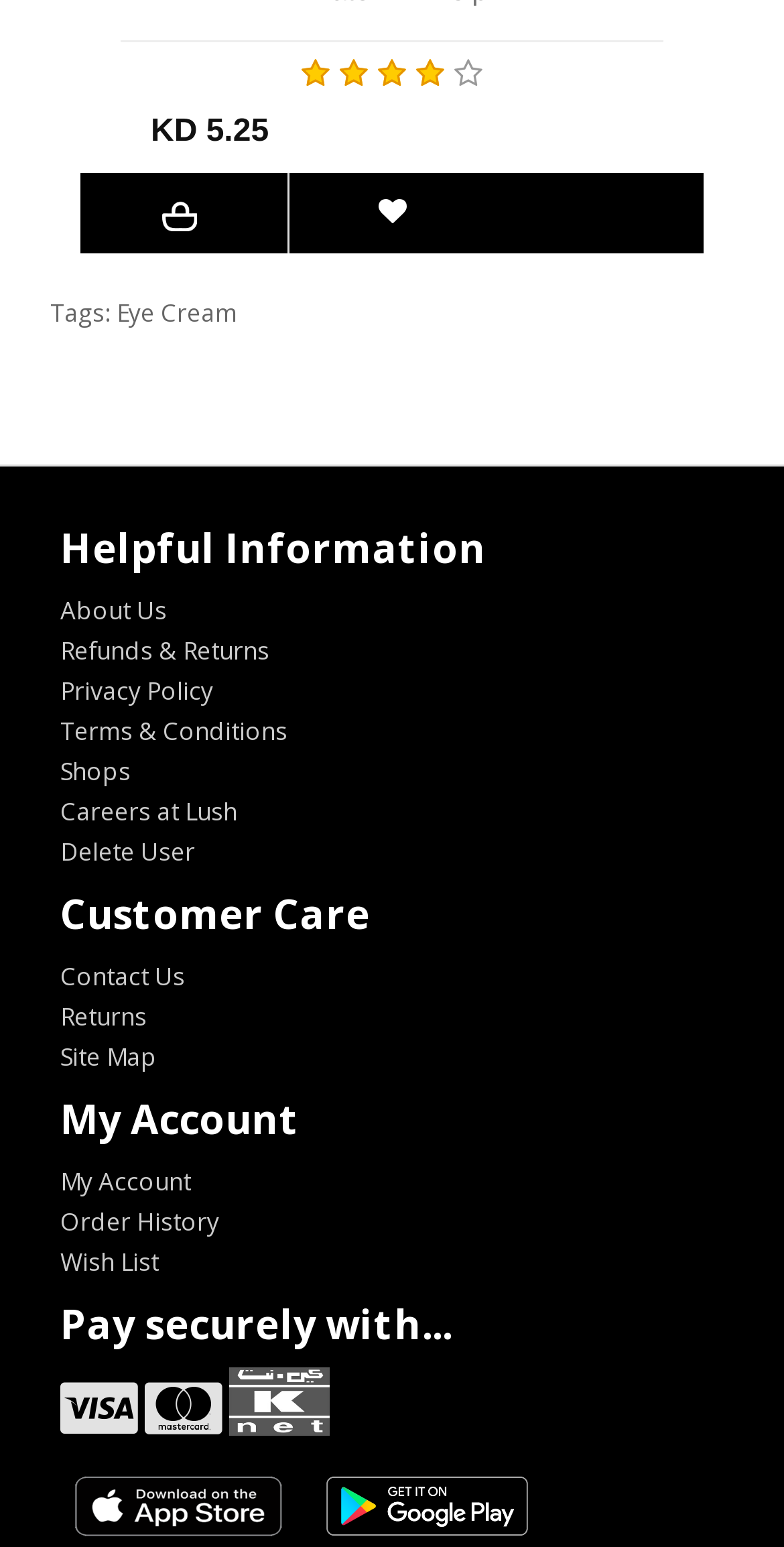Please find the bounding box coordinates of the element that you should click to achieve the following instruction: "read the recent news and events". The coordinates should be presented as four float numbers between 0 and 1: [left, top, right, bottom].

None